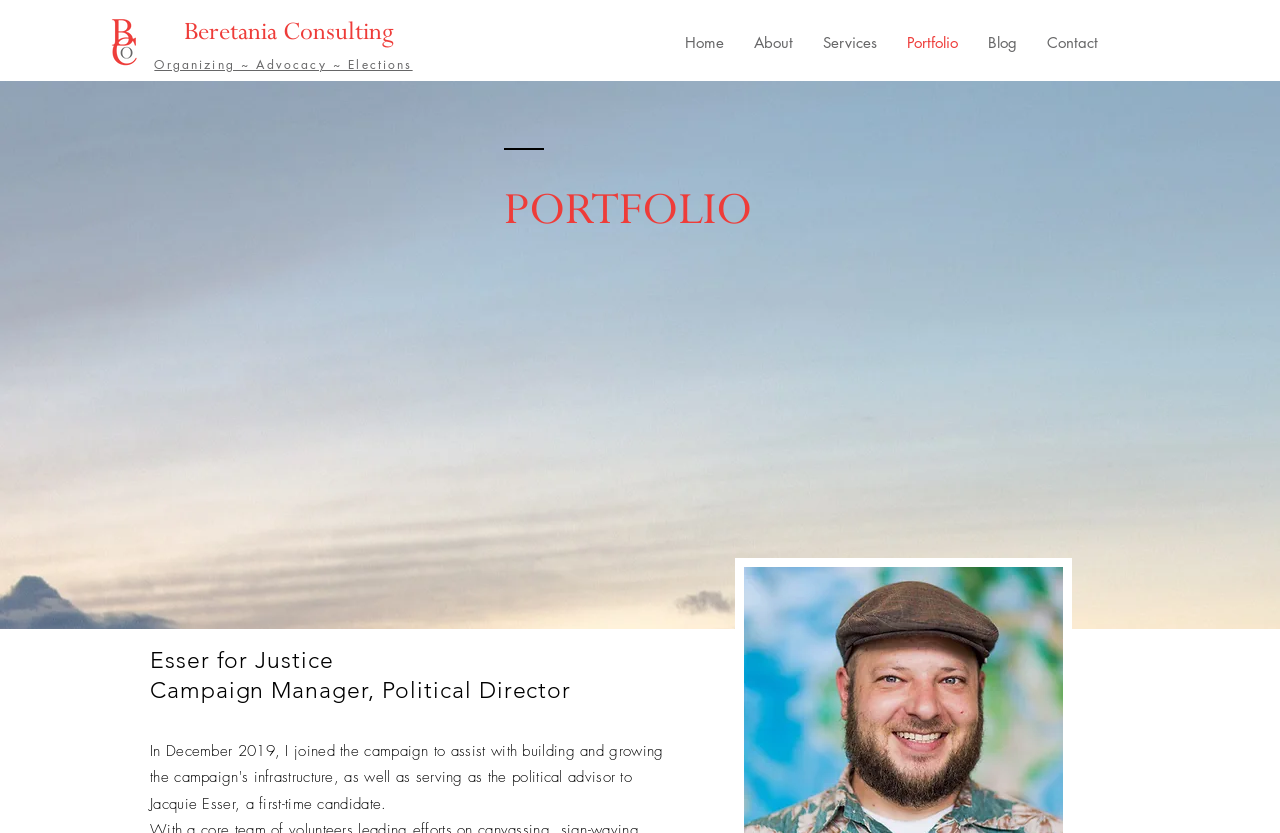Bounding box coordinates must be specified in the format (top-left x, top-left y, bottom-right x, bottom-right y). All values should be floating point numbers between 0 and 1. What are the bounding box coordinates of the UI element described as: Services

[0.631, 0.032, 0.697, 0.07]